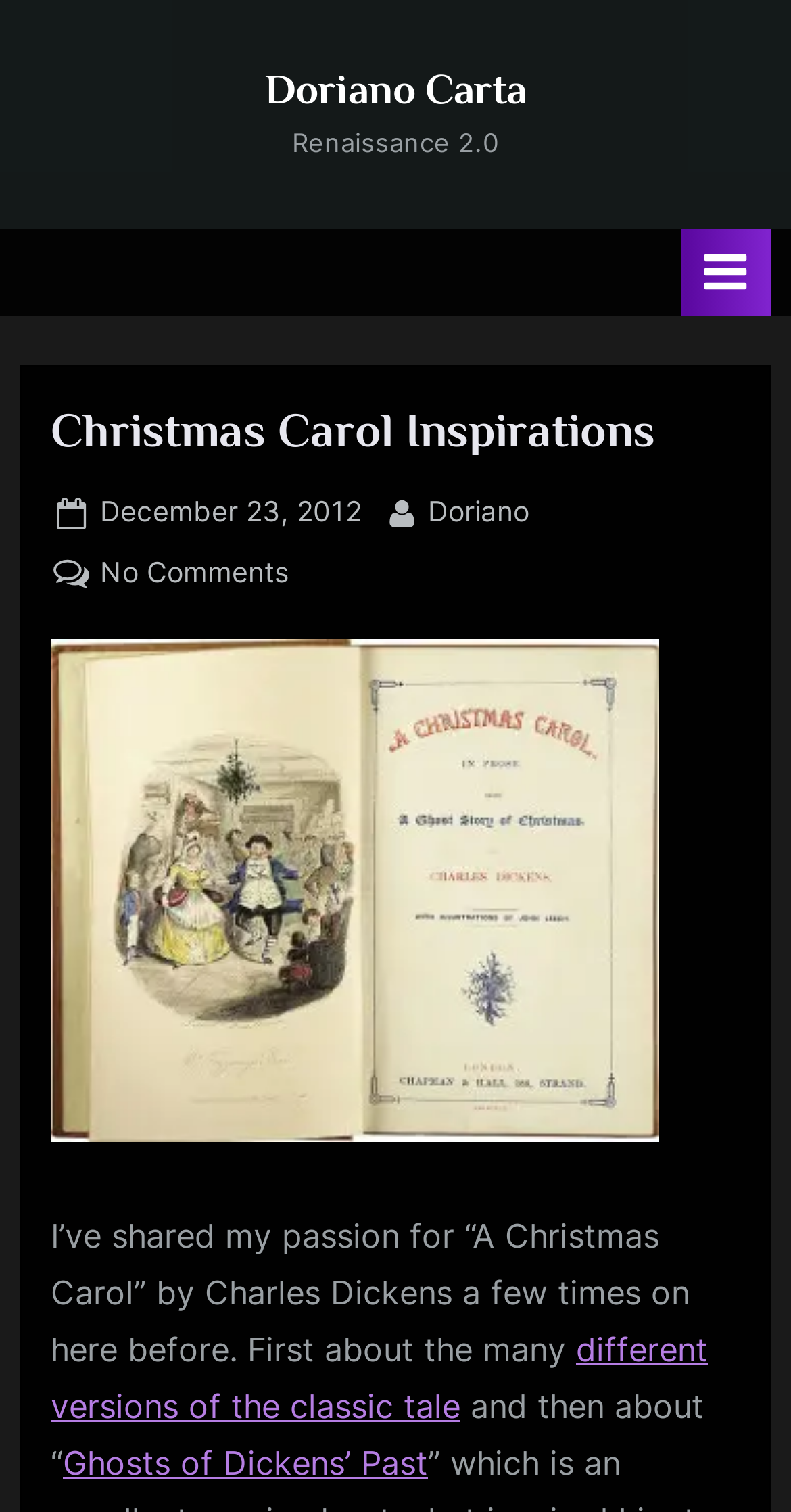Find the bounding box coordinates of the area that needs to be clicked in order to achieve the following instruction: "Explore Ghosts of Dickens’ Past". The coordinates should be specified as four float numbers between 0 and 1, i.e., [left, top, right, bottom].

[0.079, 0.954, 0.541, 0.98]